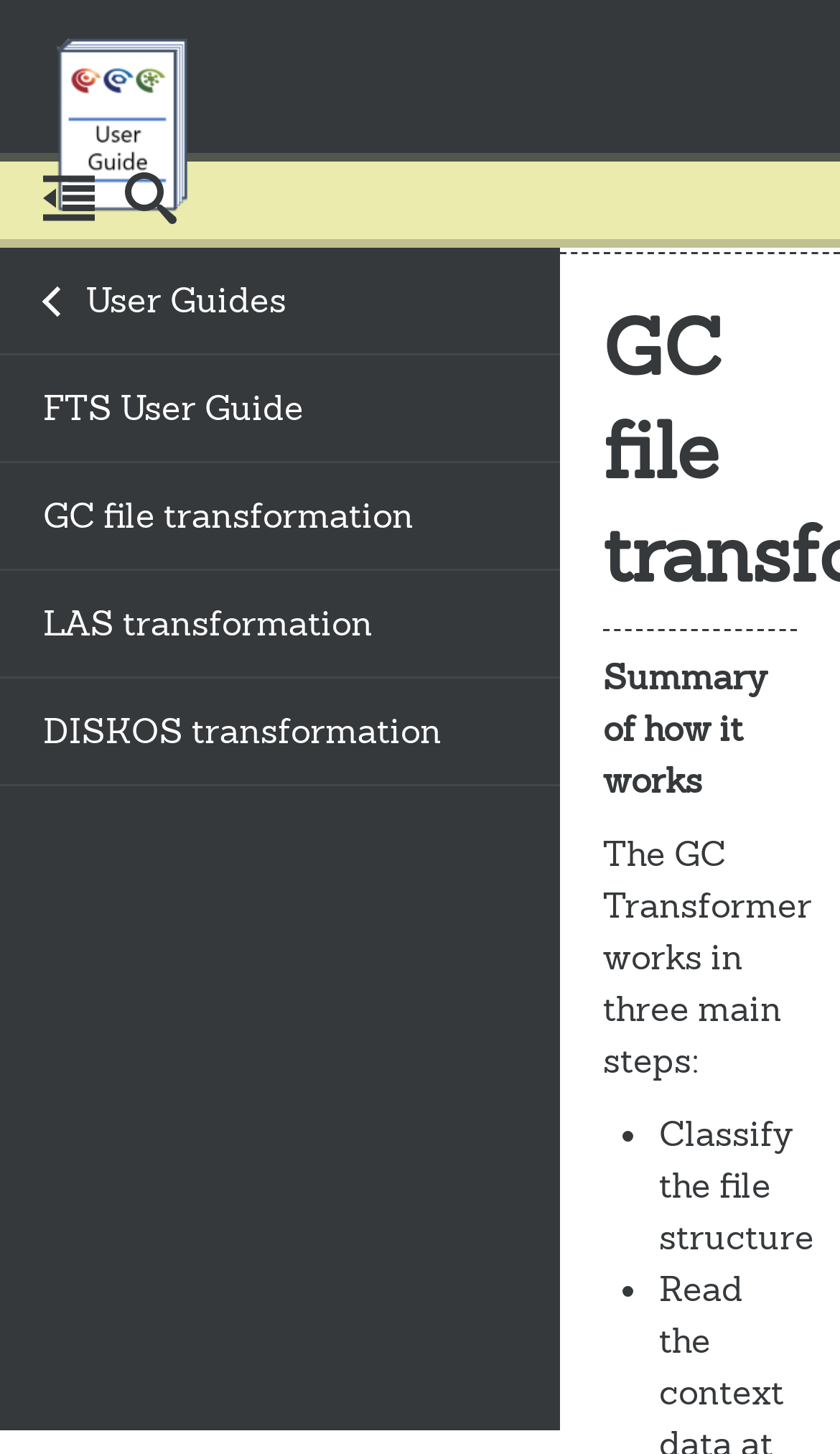Kindly determine the bounding box coordinates for the area that needs to be clicked to execute this instruction: "Click the button to show or hide the sidebar".

[0.051, 0.119, 0.113, 0.154]